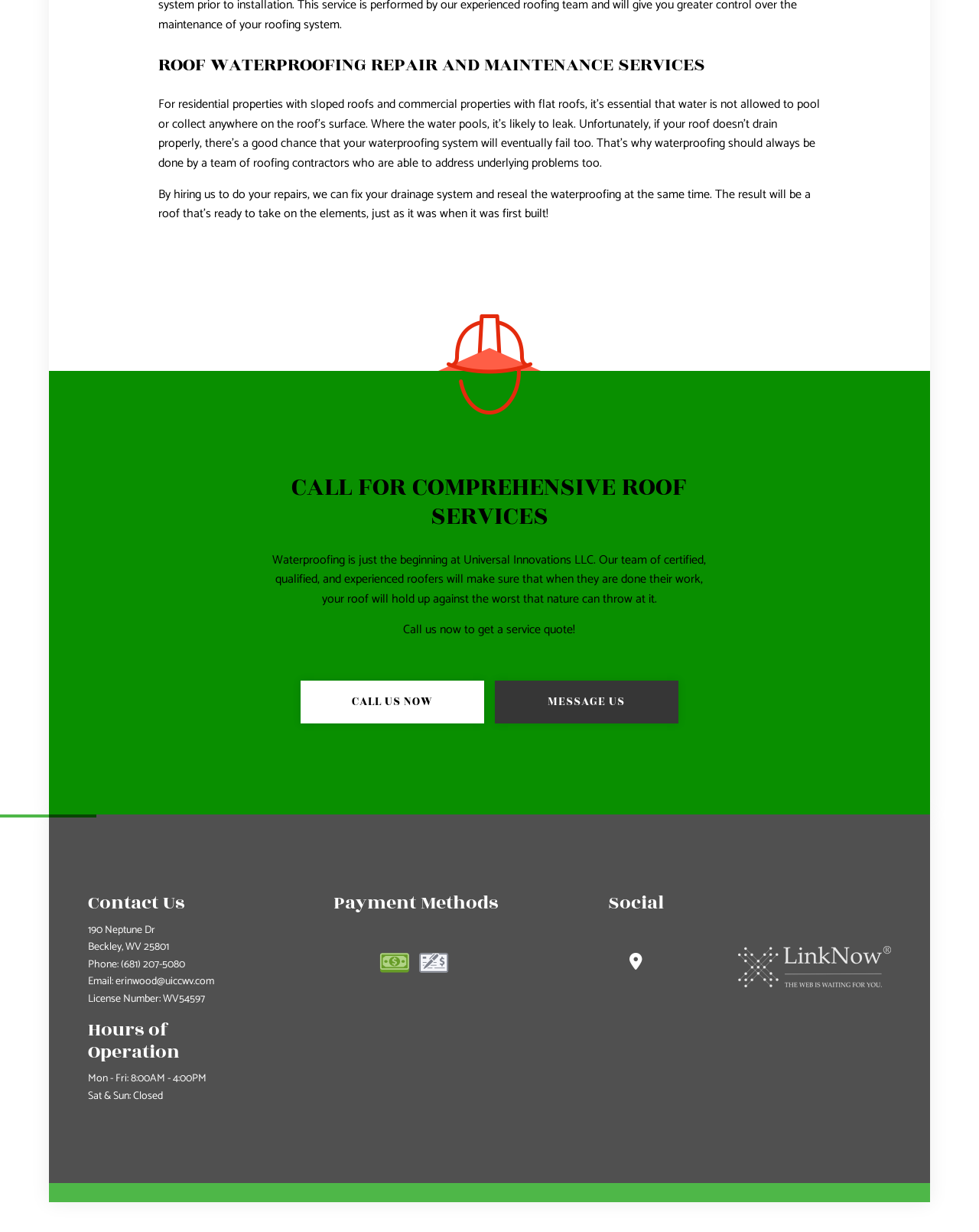What are the hours of operation for the company?
From the details in the image, answer the question comprehensively.

The hours of operation for the company can be found in the 'Hours of Operation' section, which lists the hours as 'Mon - Fri: 8:00AM - 4:00PM' and 'Sat & Sun: Closed'.